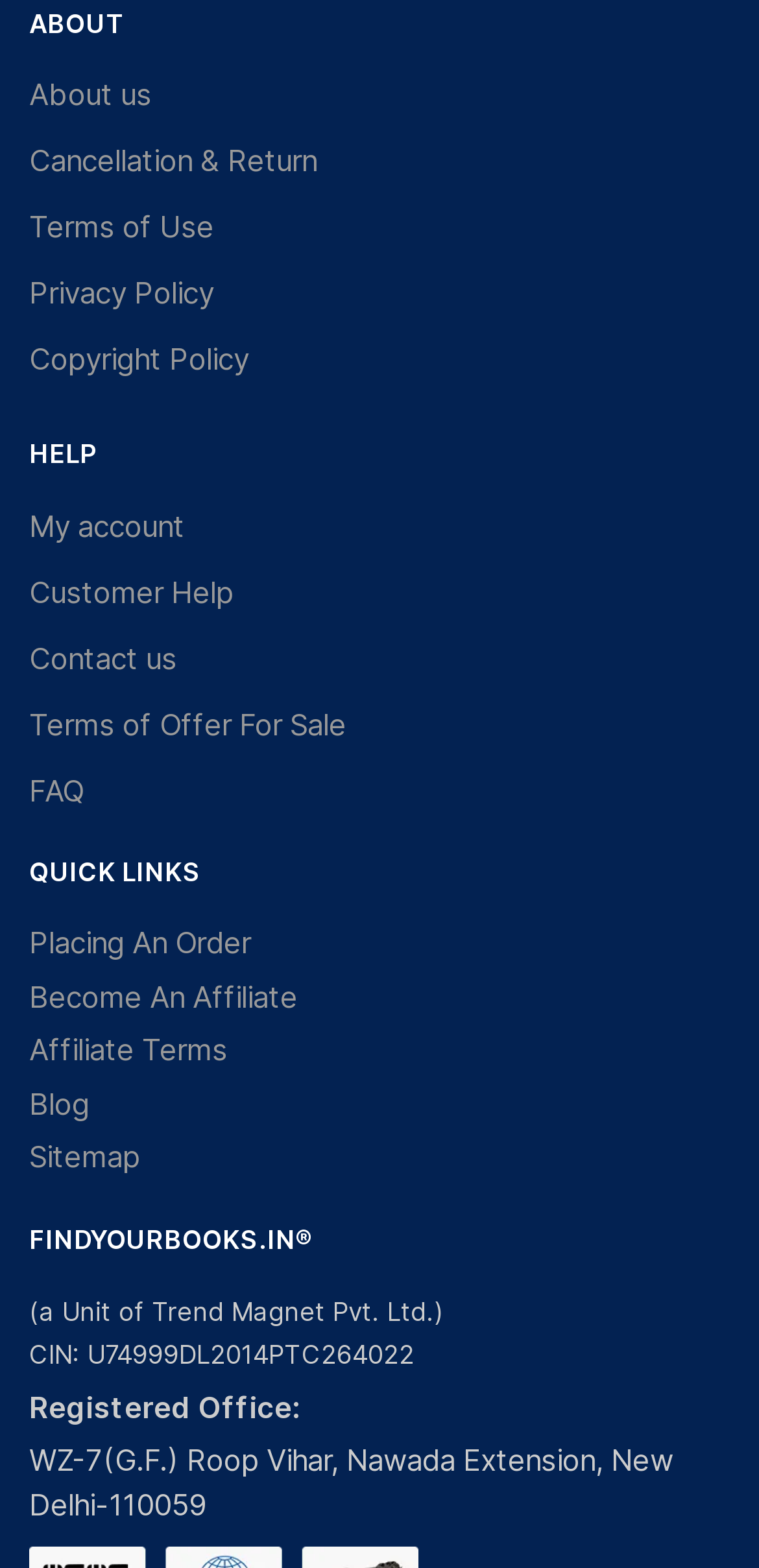What is the CIN of Trend Magnet Pvt. Ltd.?
Please respond to the question with a detailed and thorough explanation.

The CIN of Trend Magnet Pvt. Ltd. is mentioned at the bottom of the webpage, where it says 'CIN: U74999DL2014PTC264022'.